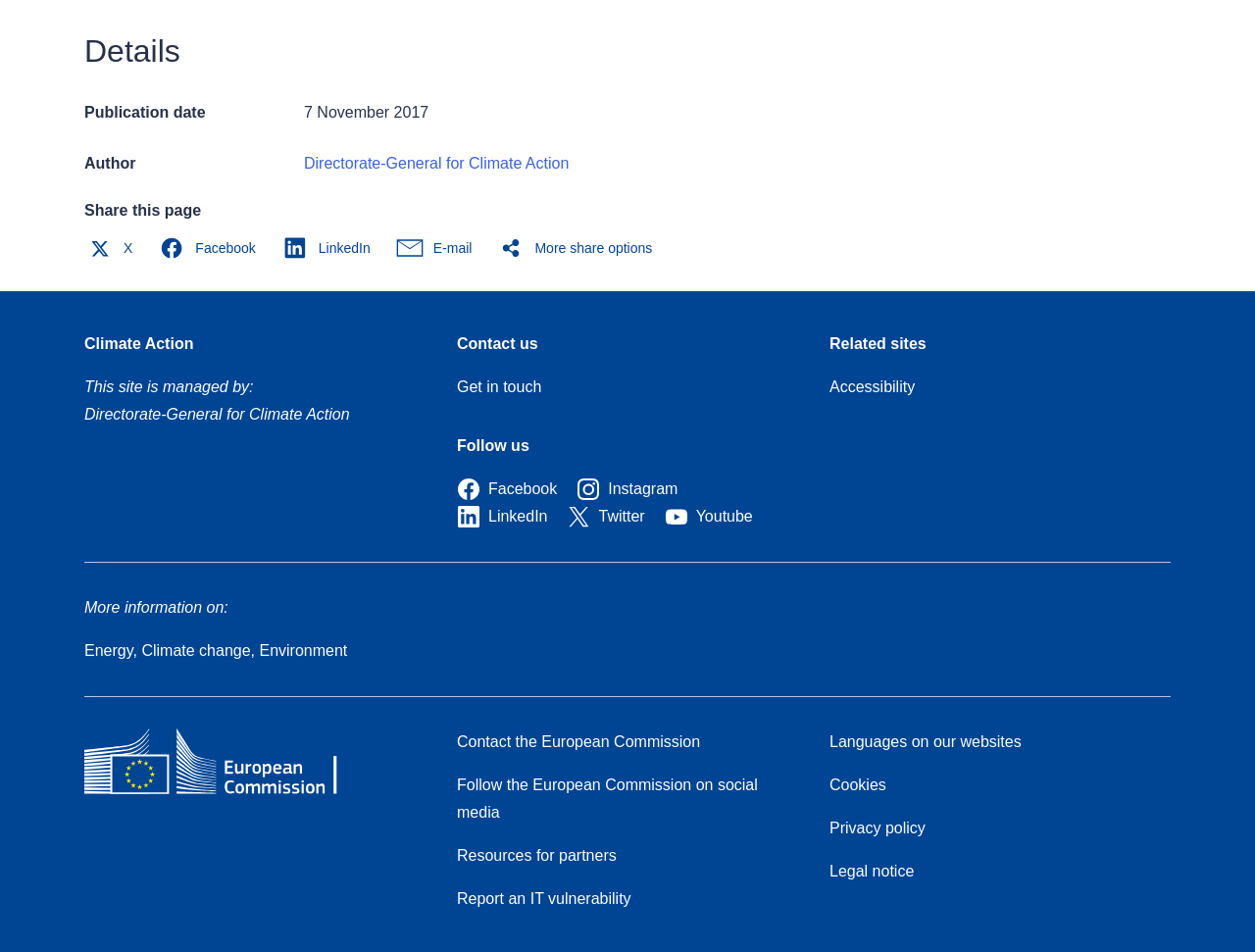Find the bounding box of the UI element described as follows: "Resources for partners".

[0.364, 0.89, 0.491, 0.907]